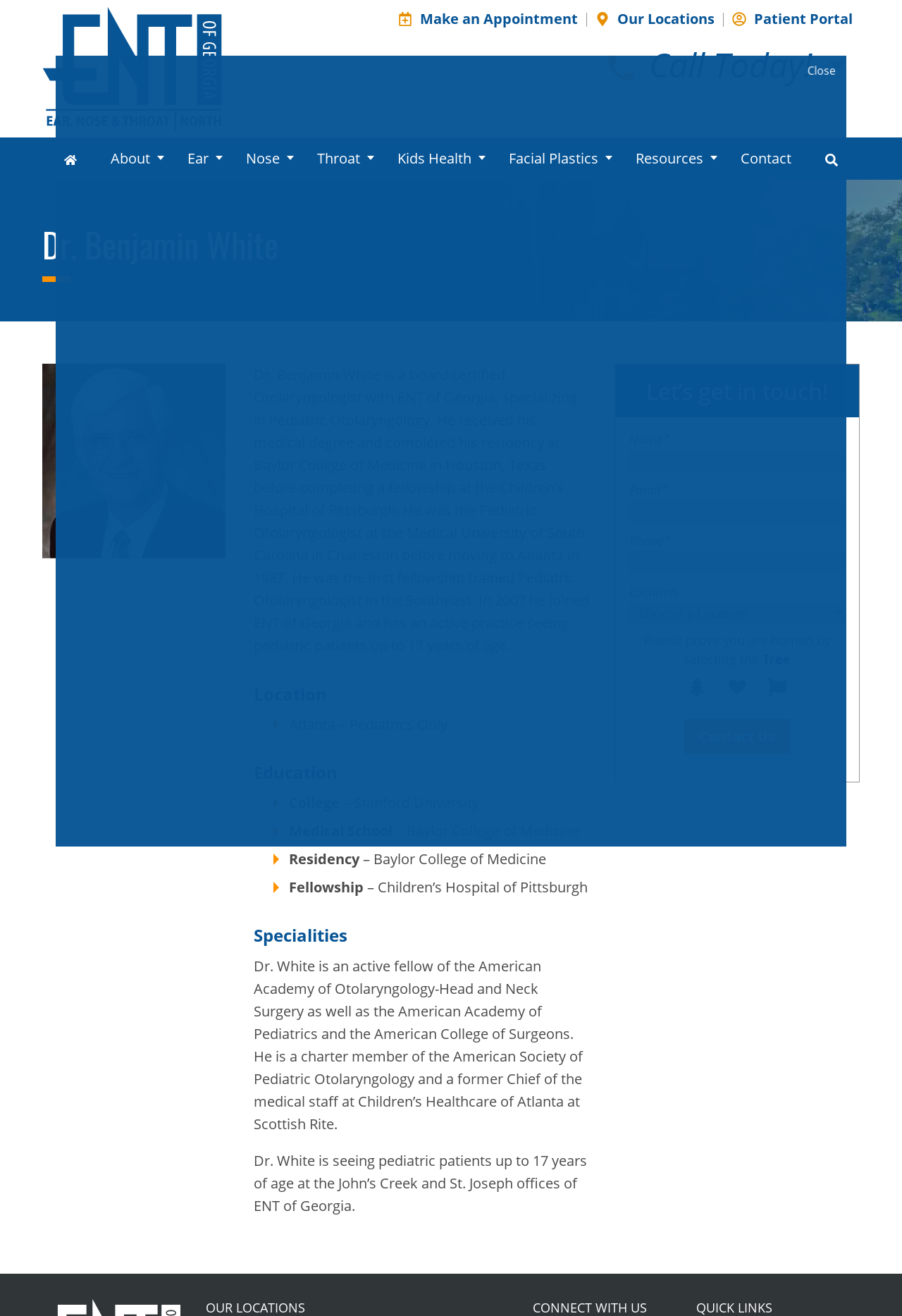What is the name of the hospital where Dr. White completed his fellowship?
Look at the image and respond with a single word or a short phrase.

Children's Hospital of Pittsburgh